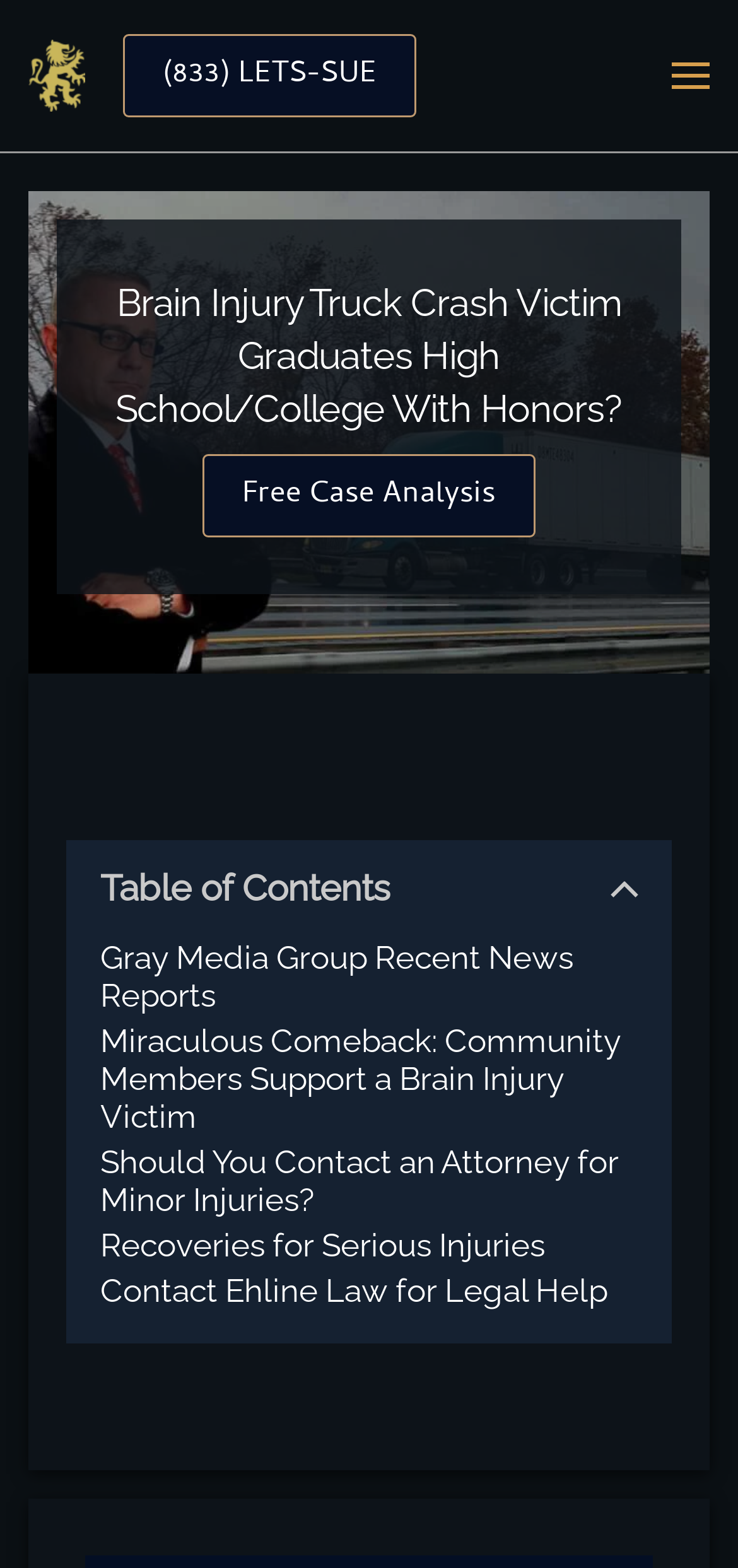What is the text of the first link in the carousel section?
Provide a well-explained and detailed answer to the question.

I found the text of the first link by looking at the link element with the text 'Free Case Analysis' which is located in the carousel section.